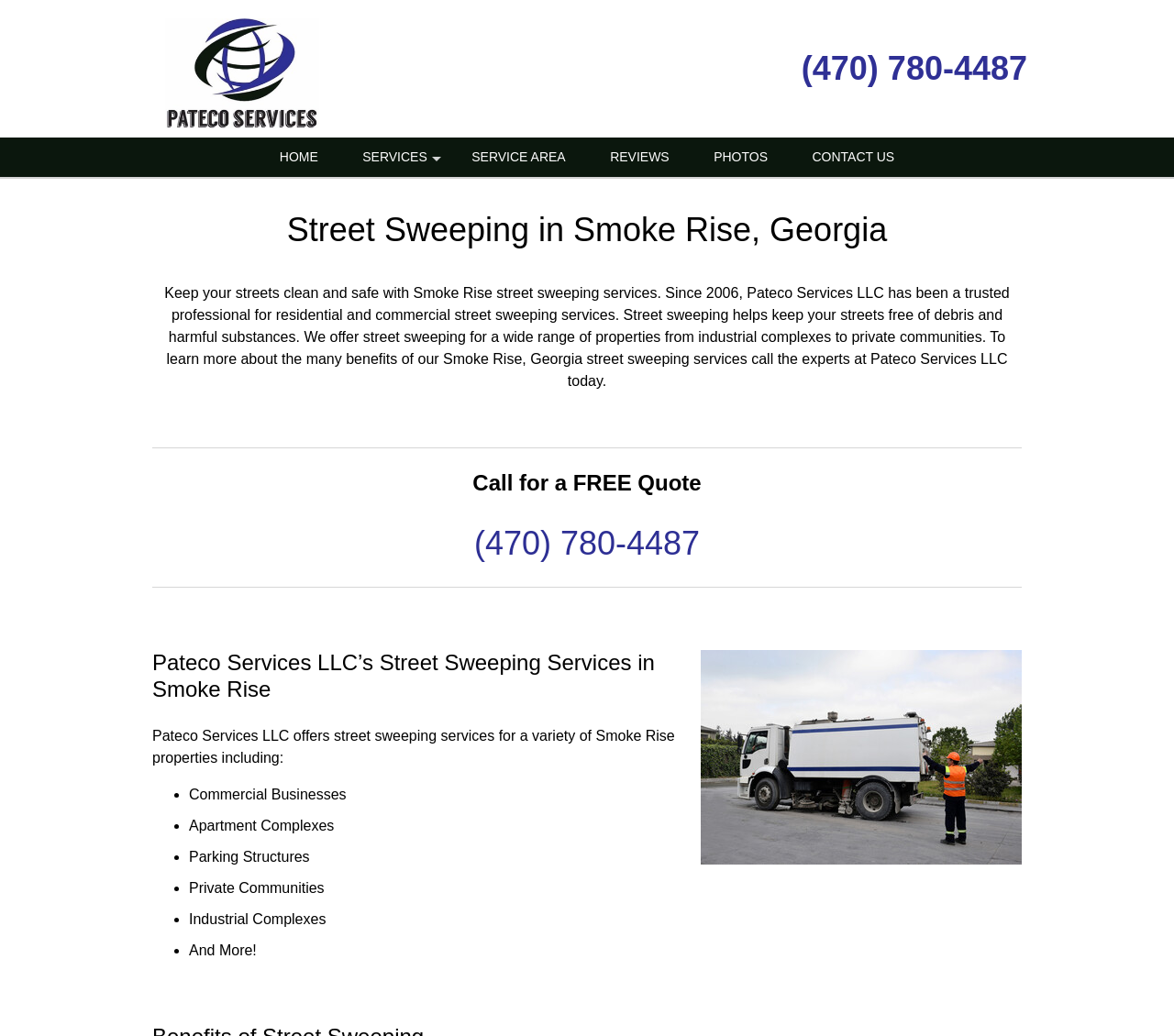From the element description: "+Services", extract the bounding box coordinates of the UI element. The coordinates should be expressed as four float numbers between 0 and 1, in the order [left, top, right, bottom].

[0.292, 0.133, 0.381, 0.171]